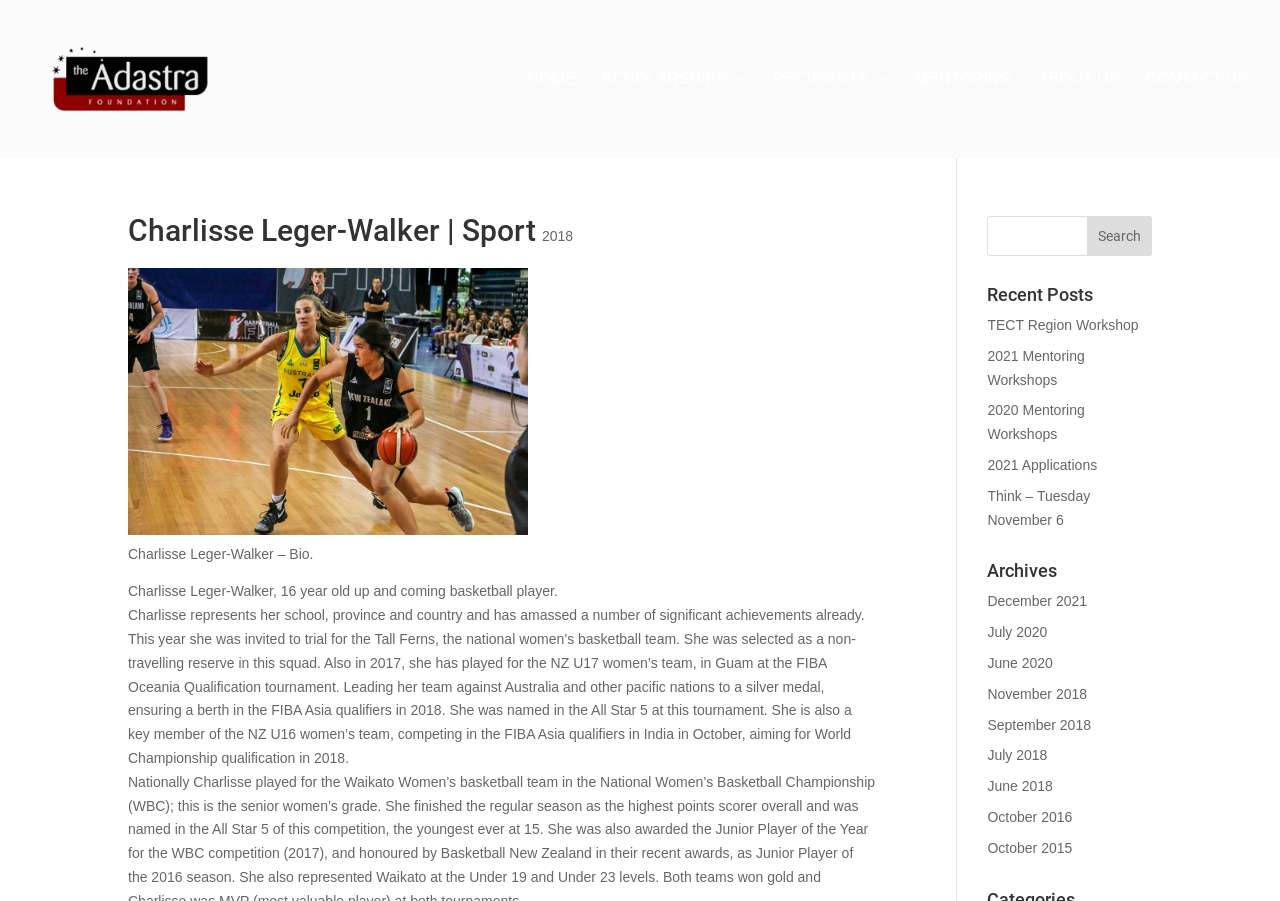Give the bounding box coordinates for this UI element: "name="s"". The coordinates should be four float numbers between 0 and 1, arranged as [left, top, right, bottom].

[0.771, 0.24, 0.9, 0.284]